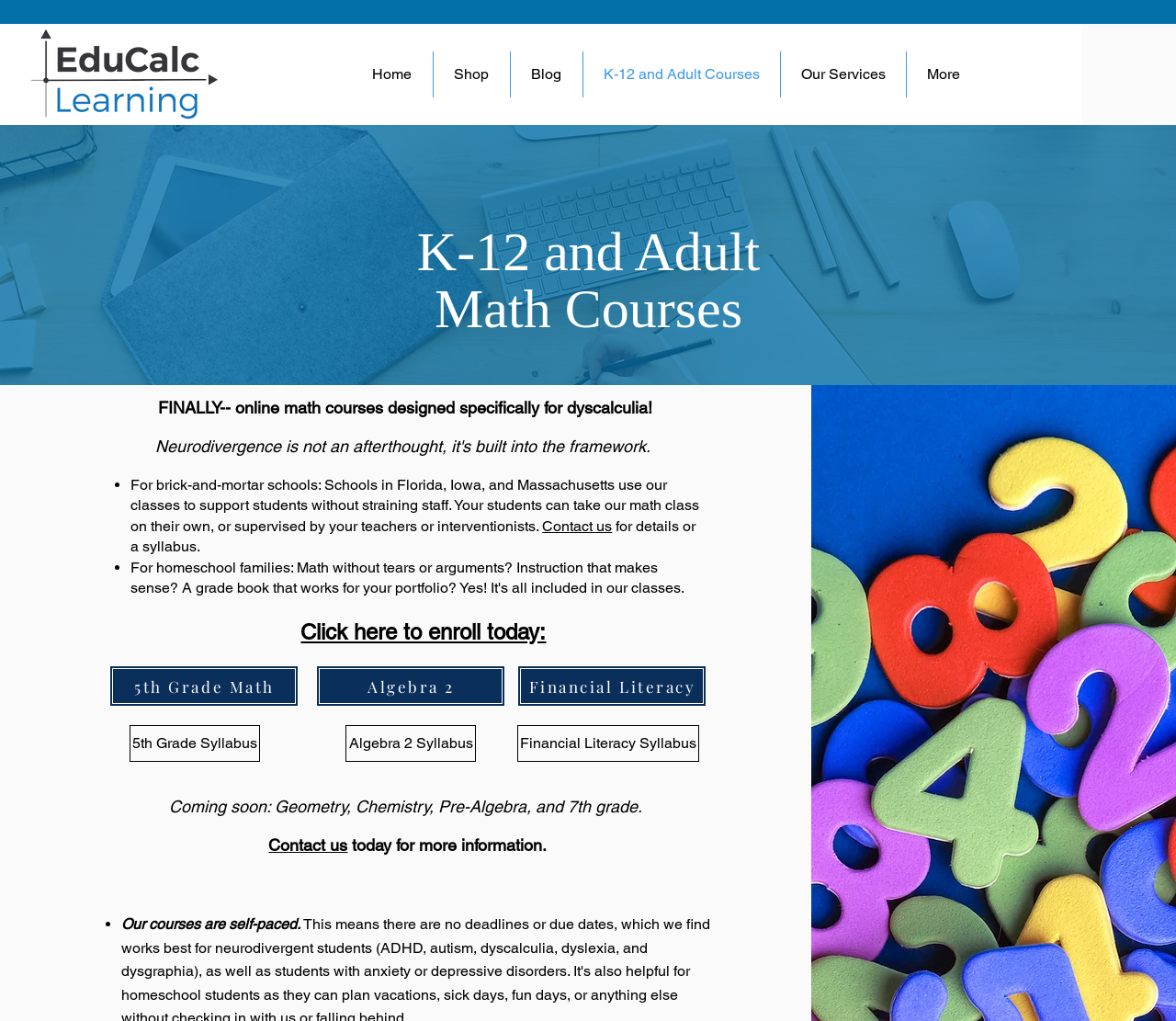Identify the bounding box coordinates for the region to click in order to carry out this instruction: "Read the blog". Provide the coordinates using four float numbers between 0 and 1, formatted as [left, top, right, bottom].

[0.434, 0.05, 0.495, 0.095]